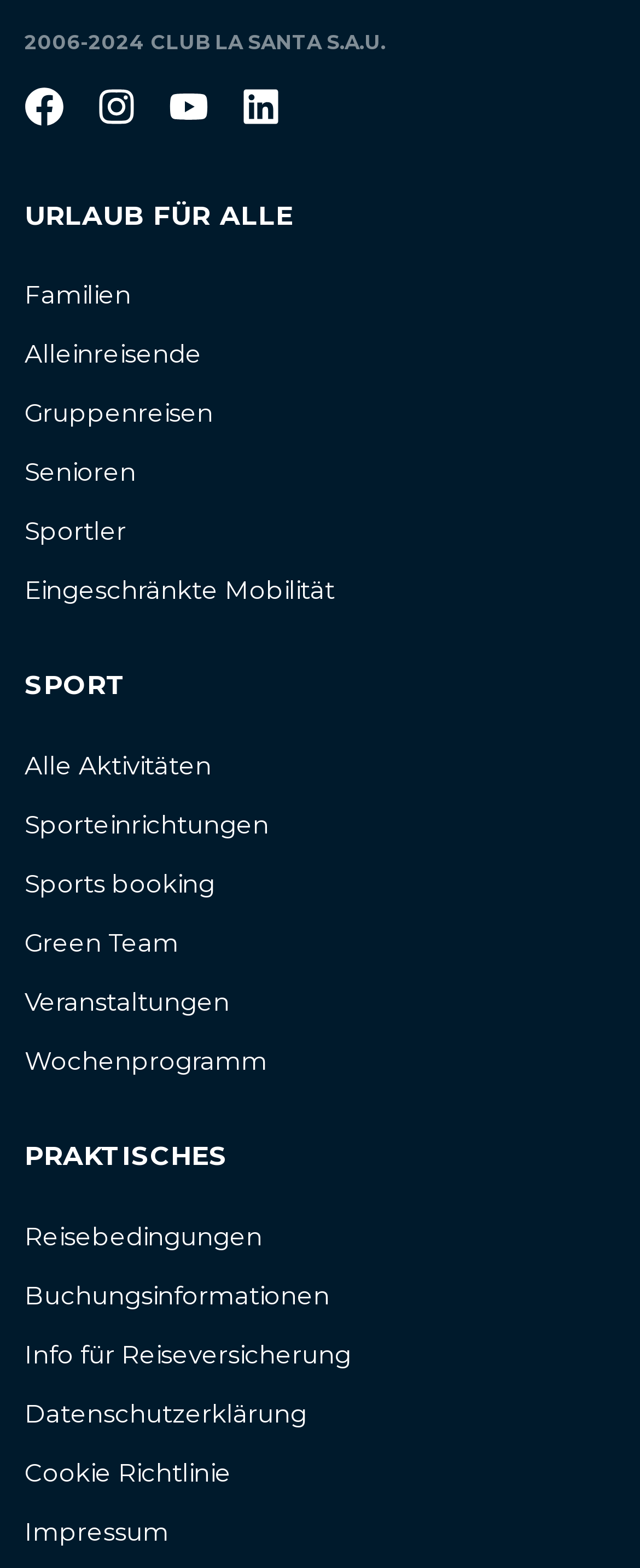Please give a concise answer to this question using a single word or phrase: 
How many links are there under the 'SPORT' heading?

6